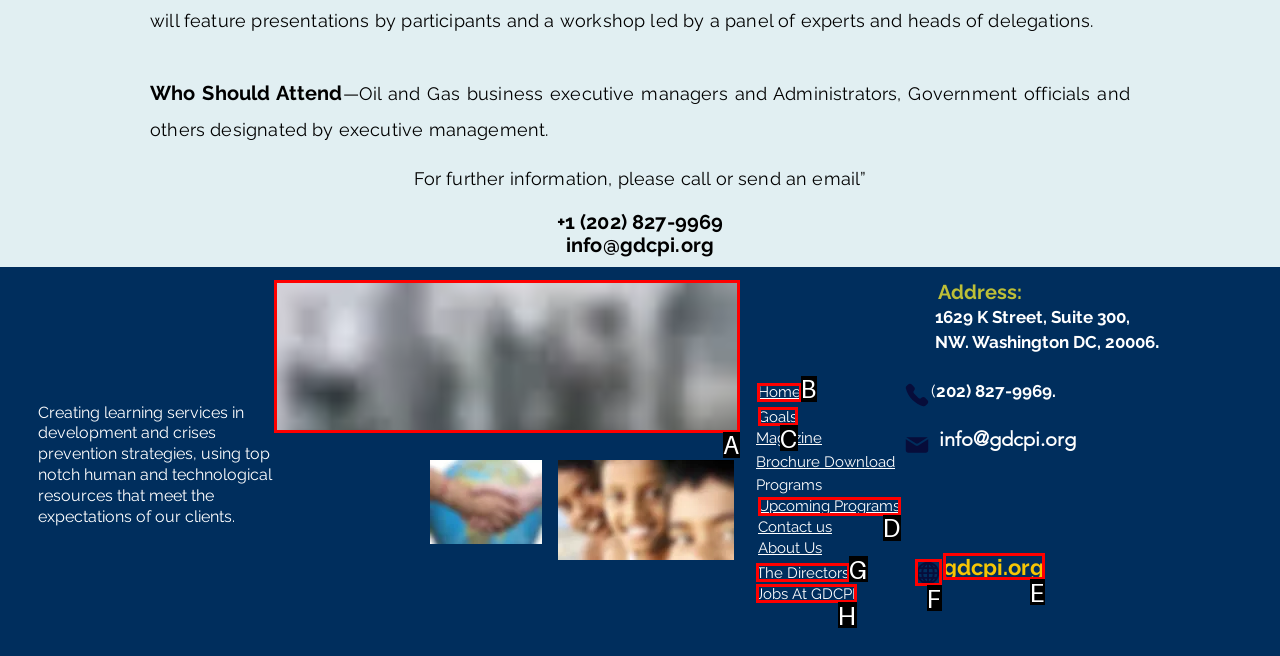To complete the instruction: Go to the Home page, which HTML element should be clicked?
Respond with the option's letter from the provided choices.

B